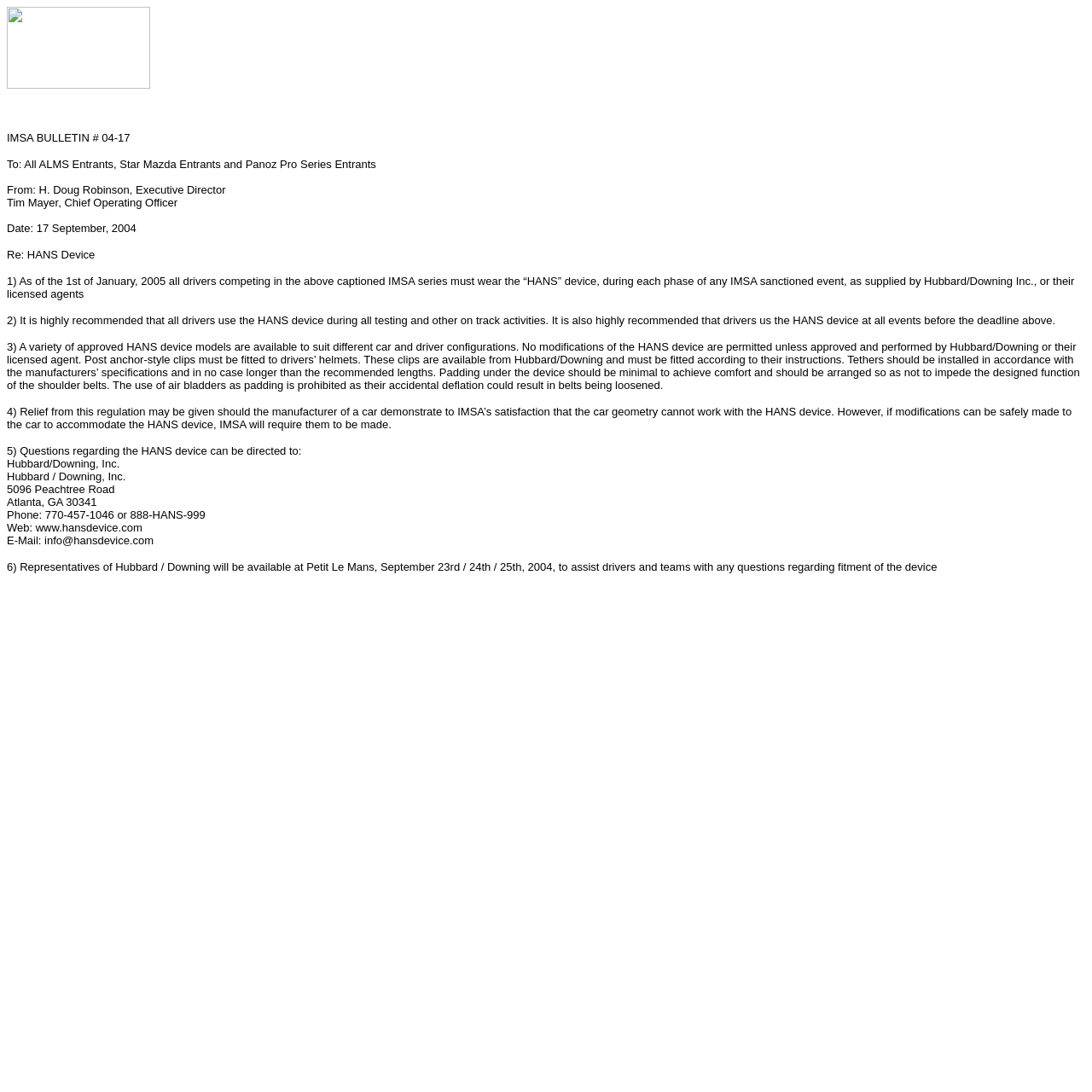What is the phone number of Hubbard/Downing, Inc.?
Answer the question with a single word or phrase derived from the image.

770-457-1046 or 888-HANS-999